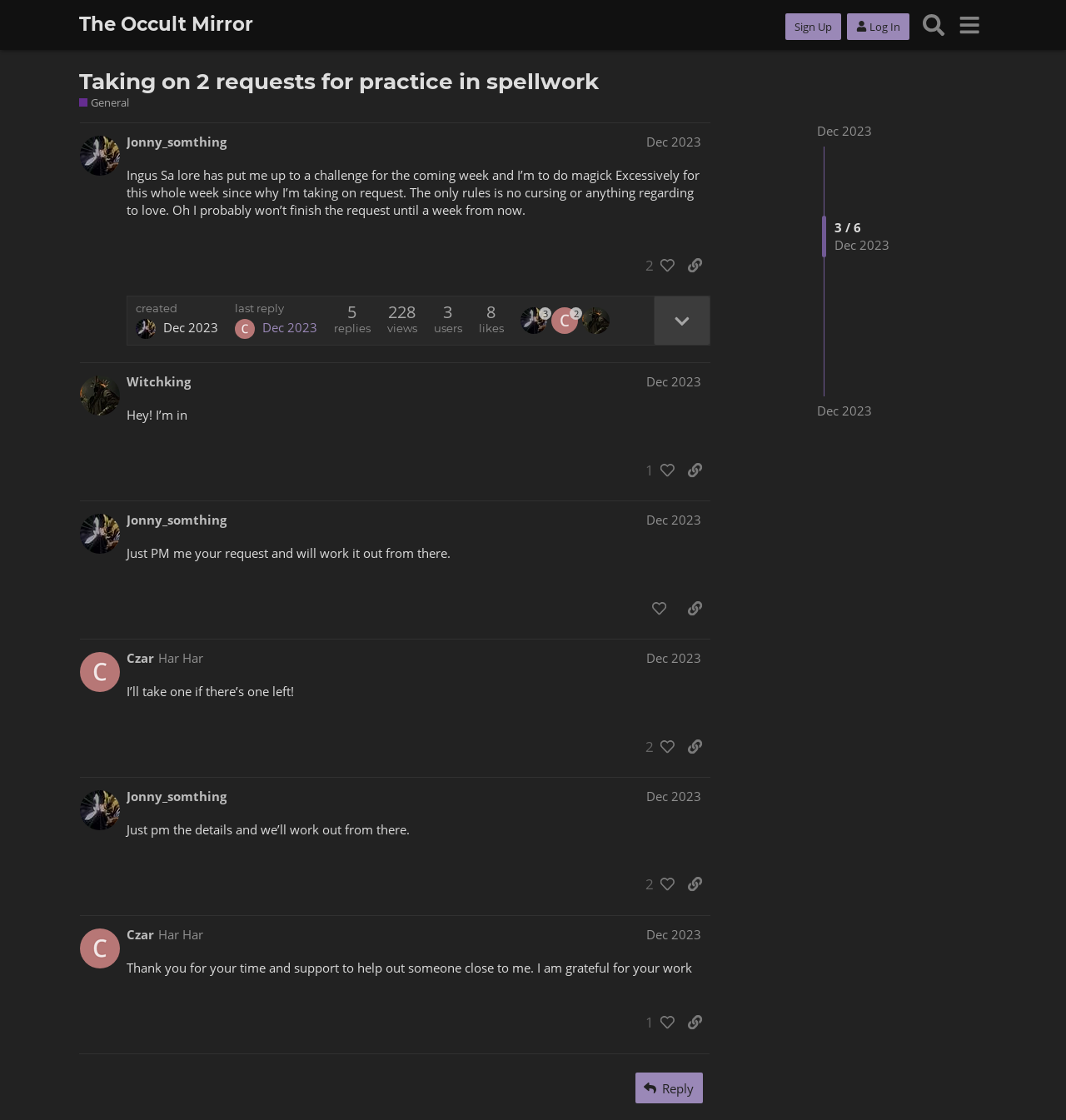Please identify the bounding box coordinates of the clickable area that will fulfill the following instruction: "Like the post by Witchking". The coordinates should be in the format of four float numbers between 0 and 1, i.e., [left, top, right, bottom].

[0.598, 0.407, 0.633, 0.432]